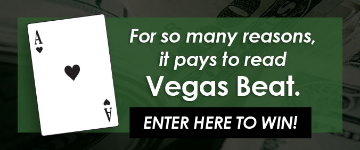Provide a thorough and detailed caption for the image.

The image features an engaging advertisement for "Vegas Beat," a publication offering industry-related information, news, and contests. The prominent text emphasizes the benefits of reading "Vegas Beat," stating, "For so many reasons, it pays to read Vegas Beat." Below this, a clear call to action invites viewers to "ENTER HERE TO WIN!" The background highlights a playing card featuring the Ace of Spades, symbolizing luck and winning, and hints at the gambling culture associated with Las Vegas. This visual element reinforces the playful and competitive spirit of the publication.